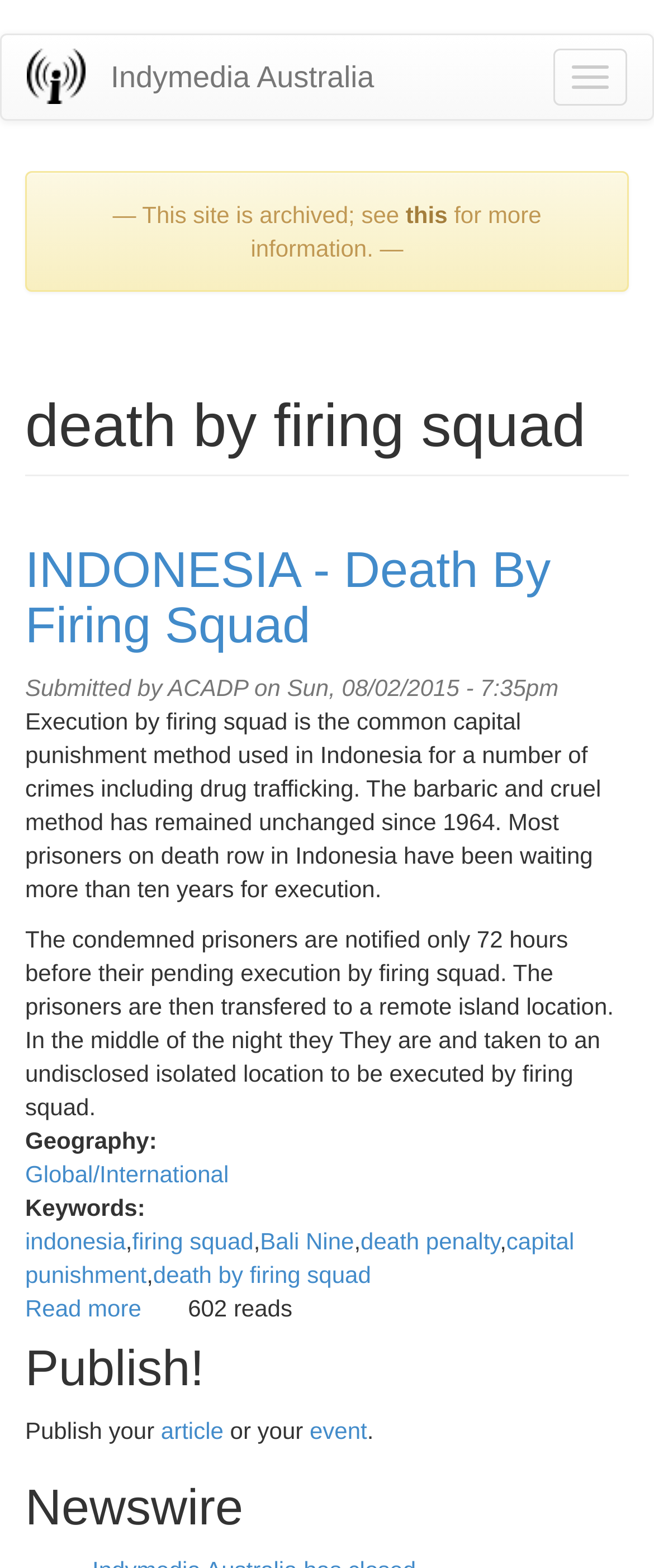Please find the bounding box coordinates of the section that needs to be clicked to achieve this instruction: "Click the 'Home' link".

[0.003, 0.031, 0.169, 0.066]